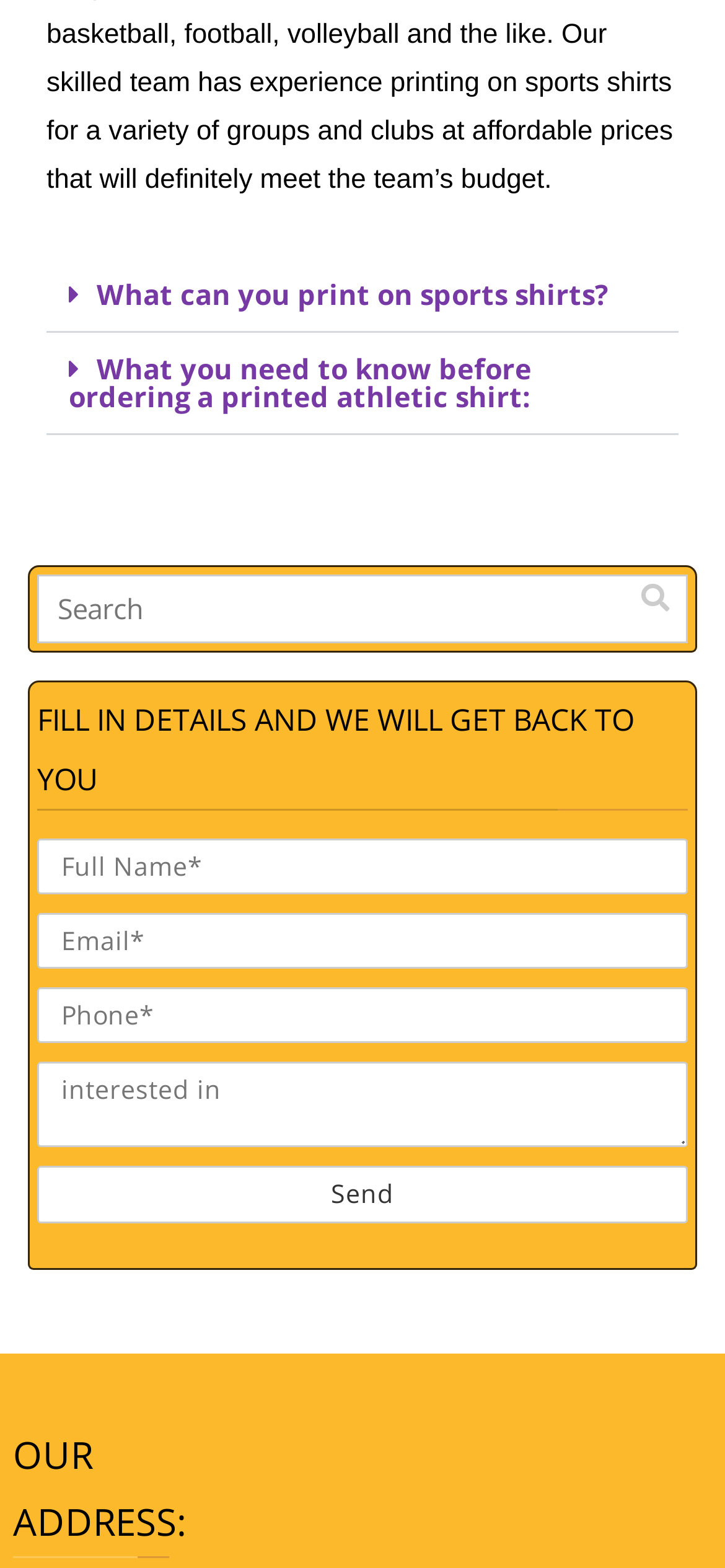Respond to the question below with a single word or phrase:
What is the text of the heading below the search box?

FILL IN DETAILS AND WE WILL GET BACK TO YOU